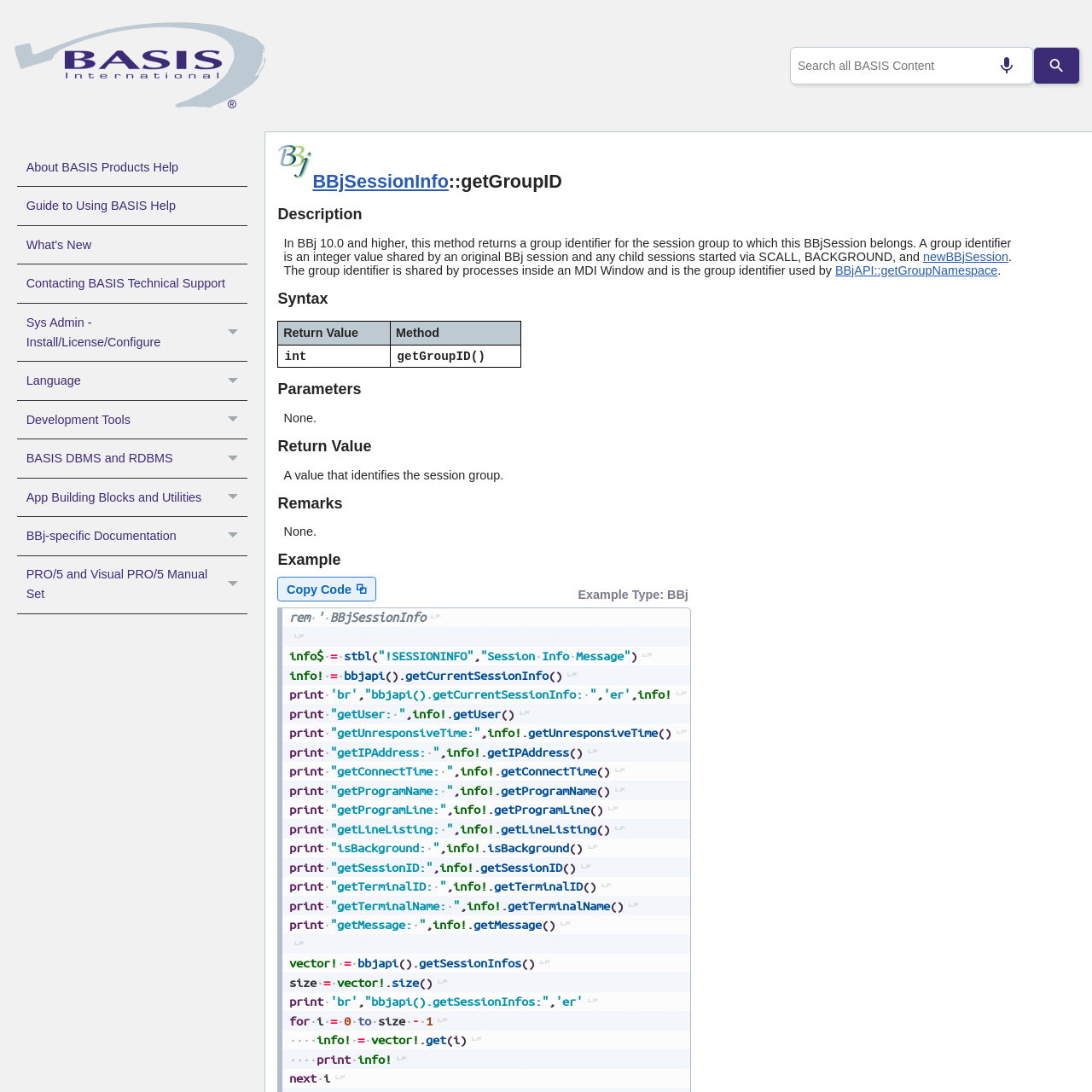Use a single word or phrase to answer the question:
What is the example usage of the getGroupID method?

Prints group identifier